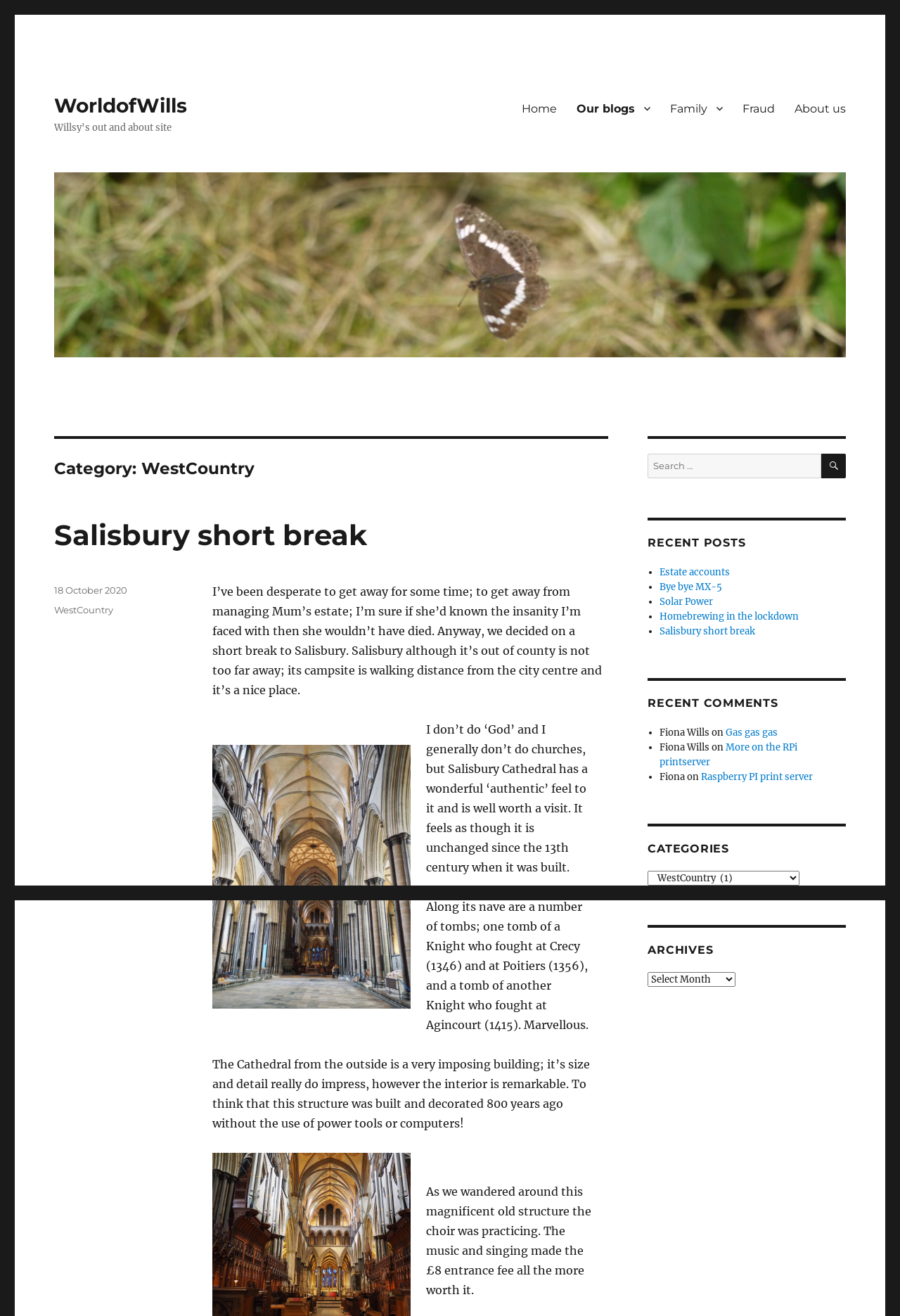Answer the question with a single word or phrase: 
What is the title of the blog post?

Salisbury short break